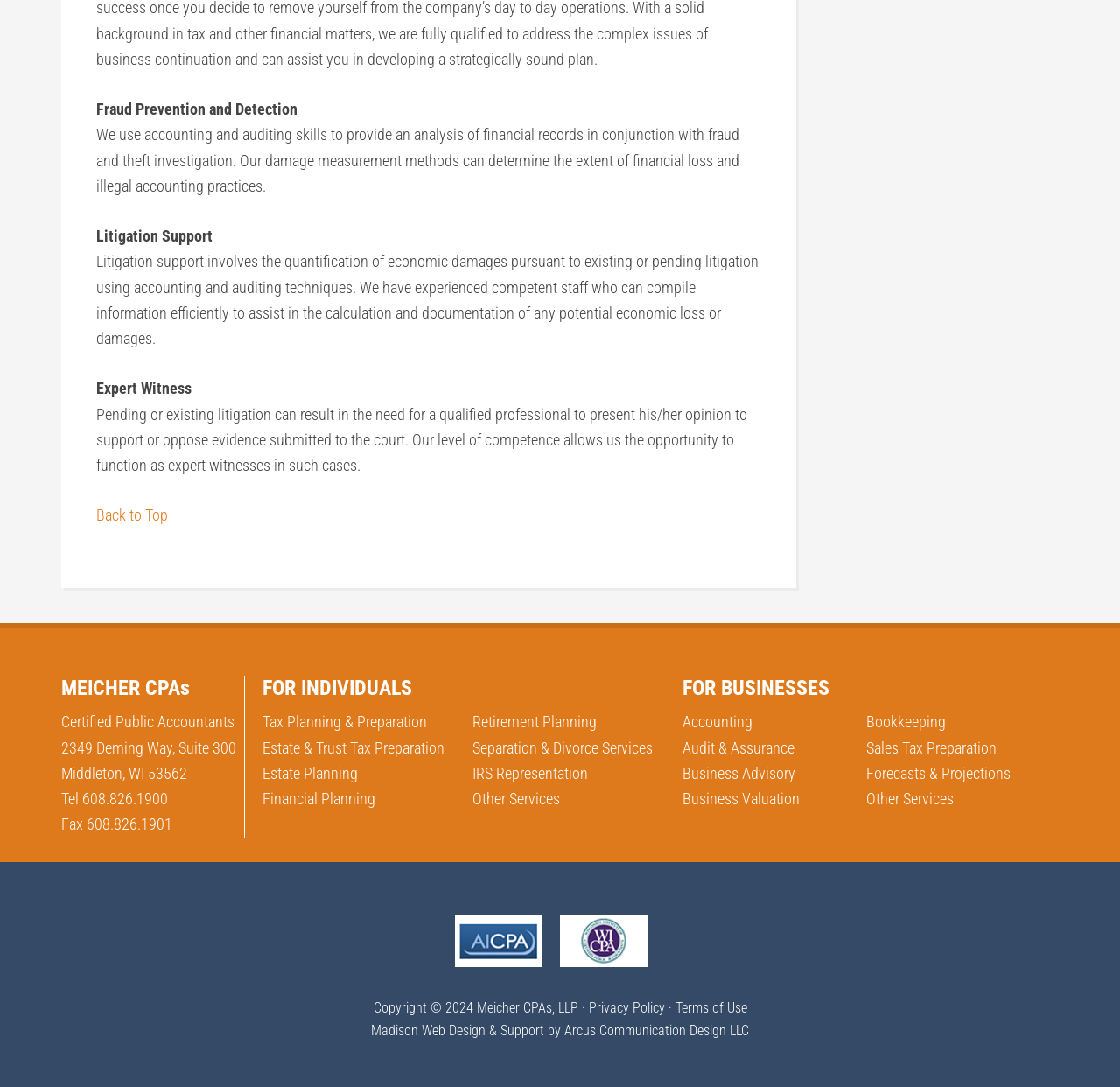Please locate the clickable area by providing the bounding box coordinates to follow this instruction: "Click on 'Back to Top'".

[0.086, 0.466, 0.15, 0.482]